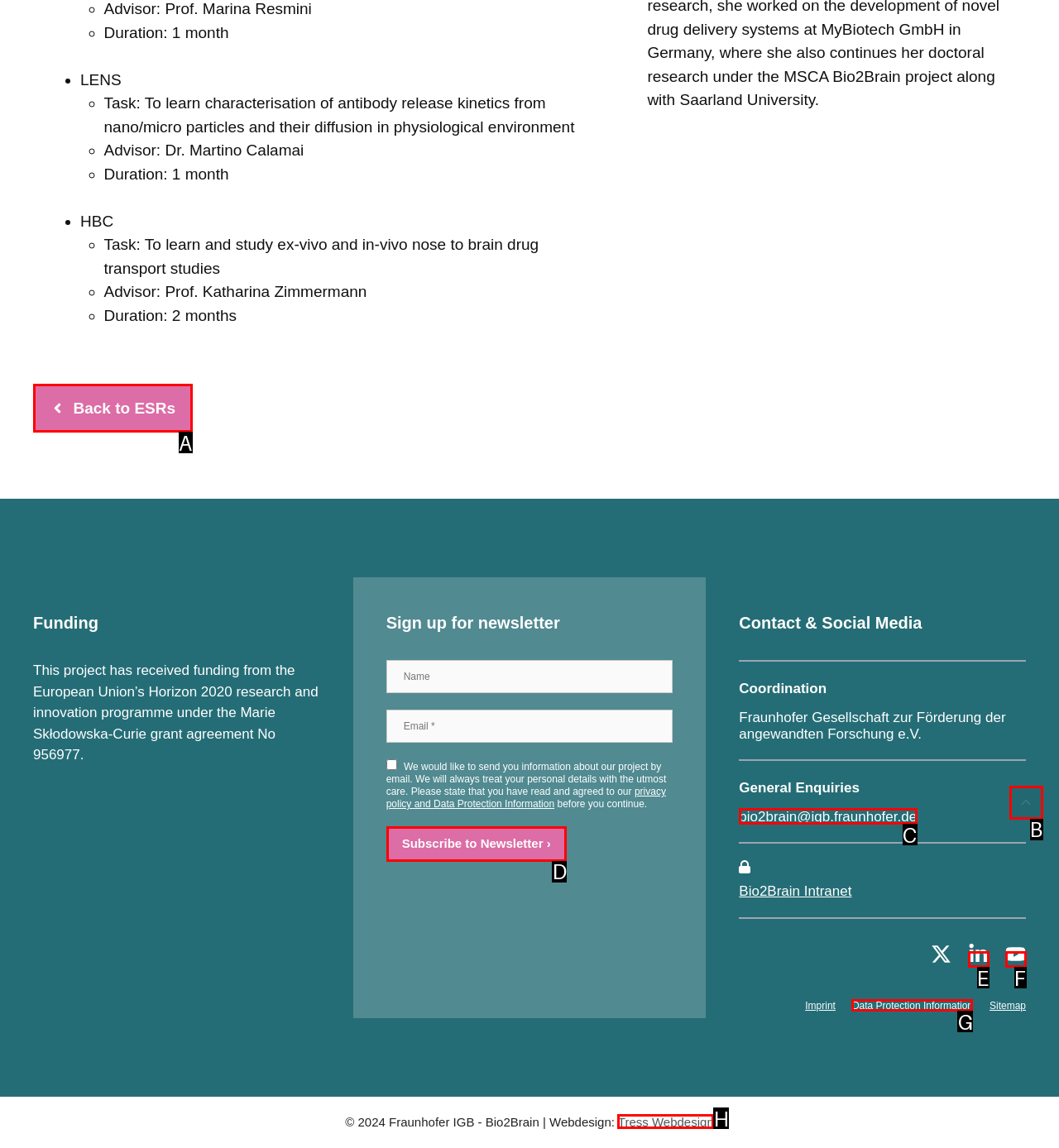Tell me which one HTML element I should click to complete the following task: Subscribe to the newsletter Answer with the option's letter from the given choices directly.

D